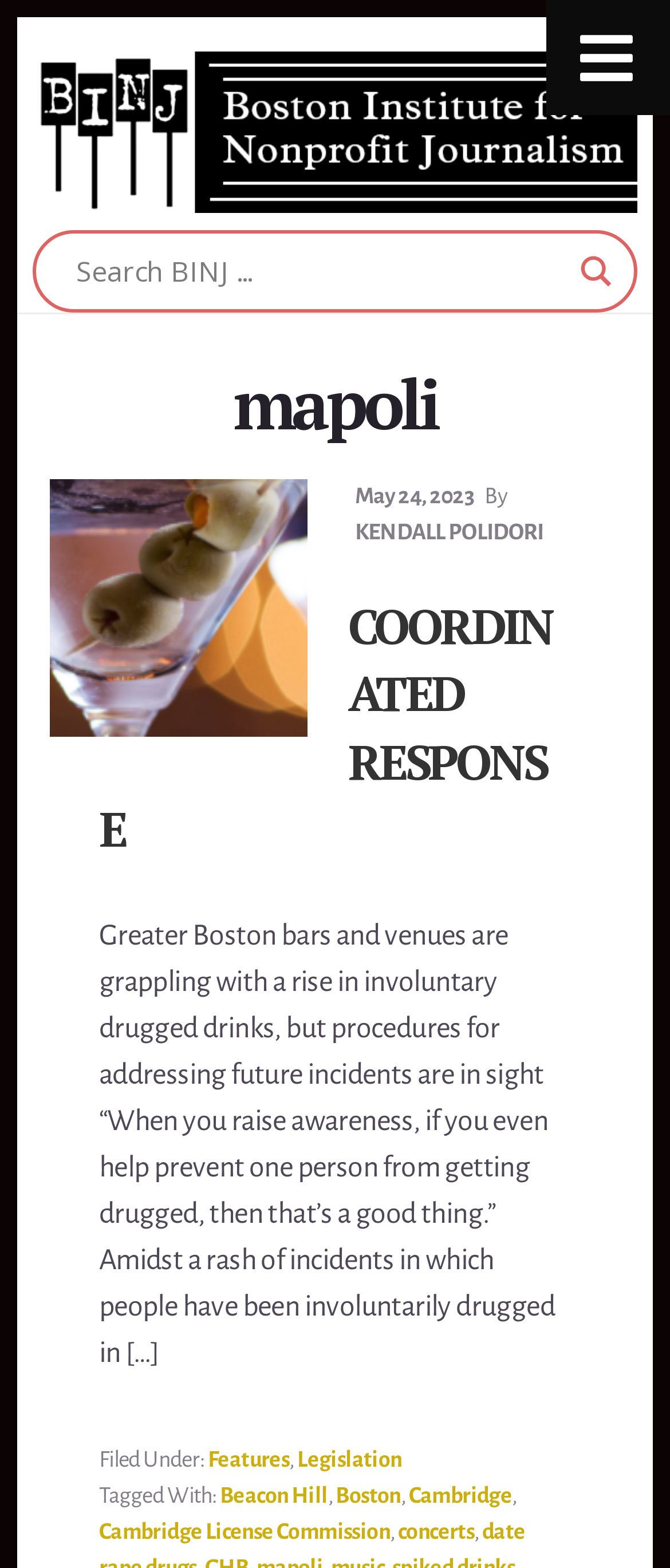Answer the question with a single word or phrase: 
What is the topic of the article?

COORDINATED RESPONSE